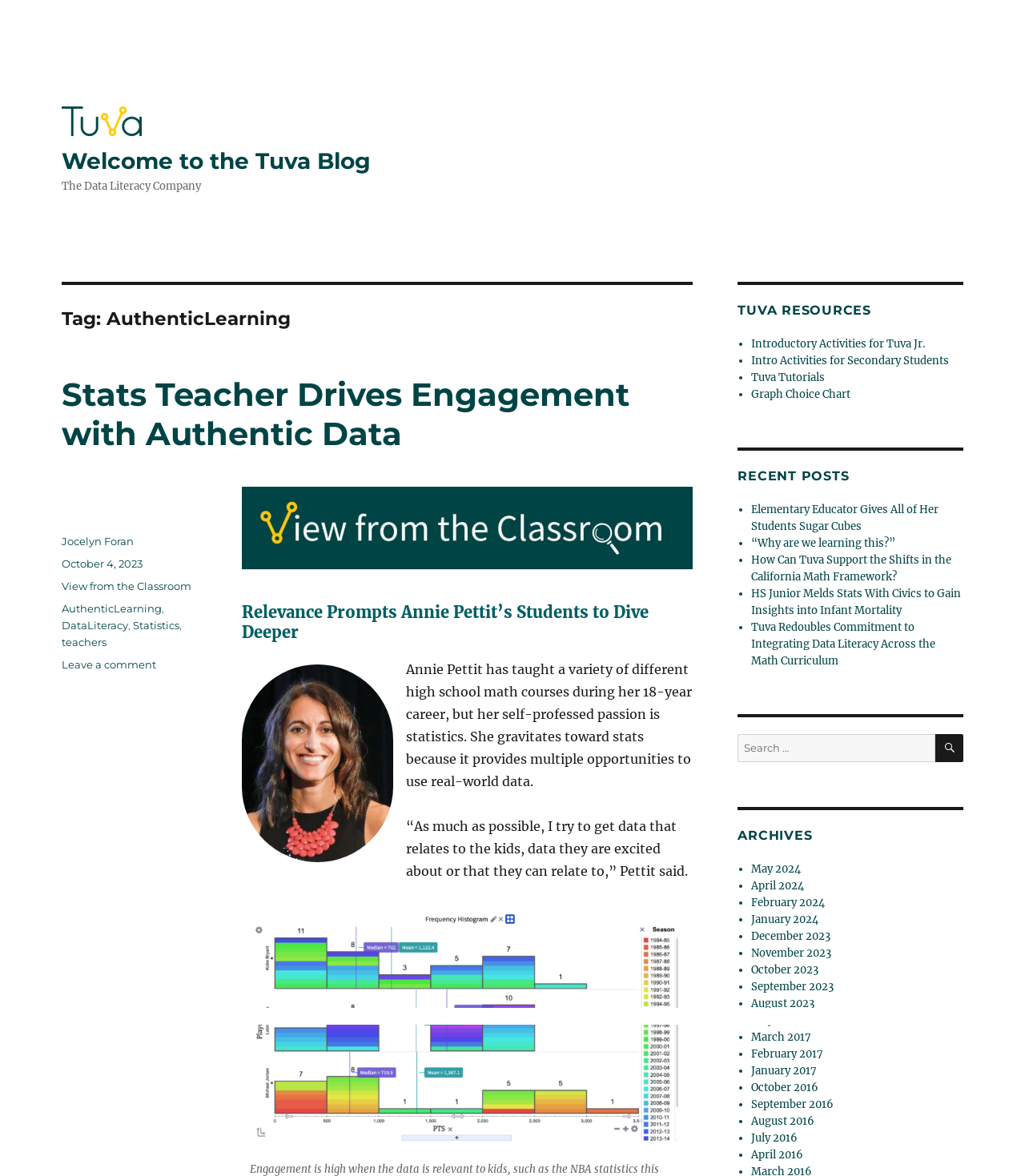What is the company name mentioned on the webpage?
Look at the image and answer the question using a single word or phrase.

The Data Literacy Company